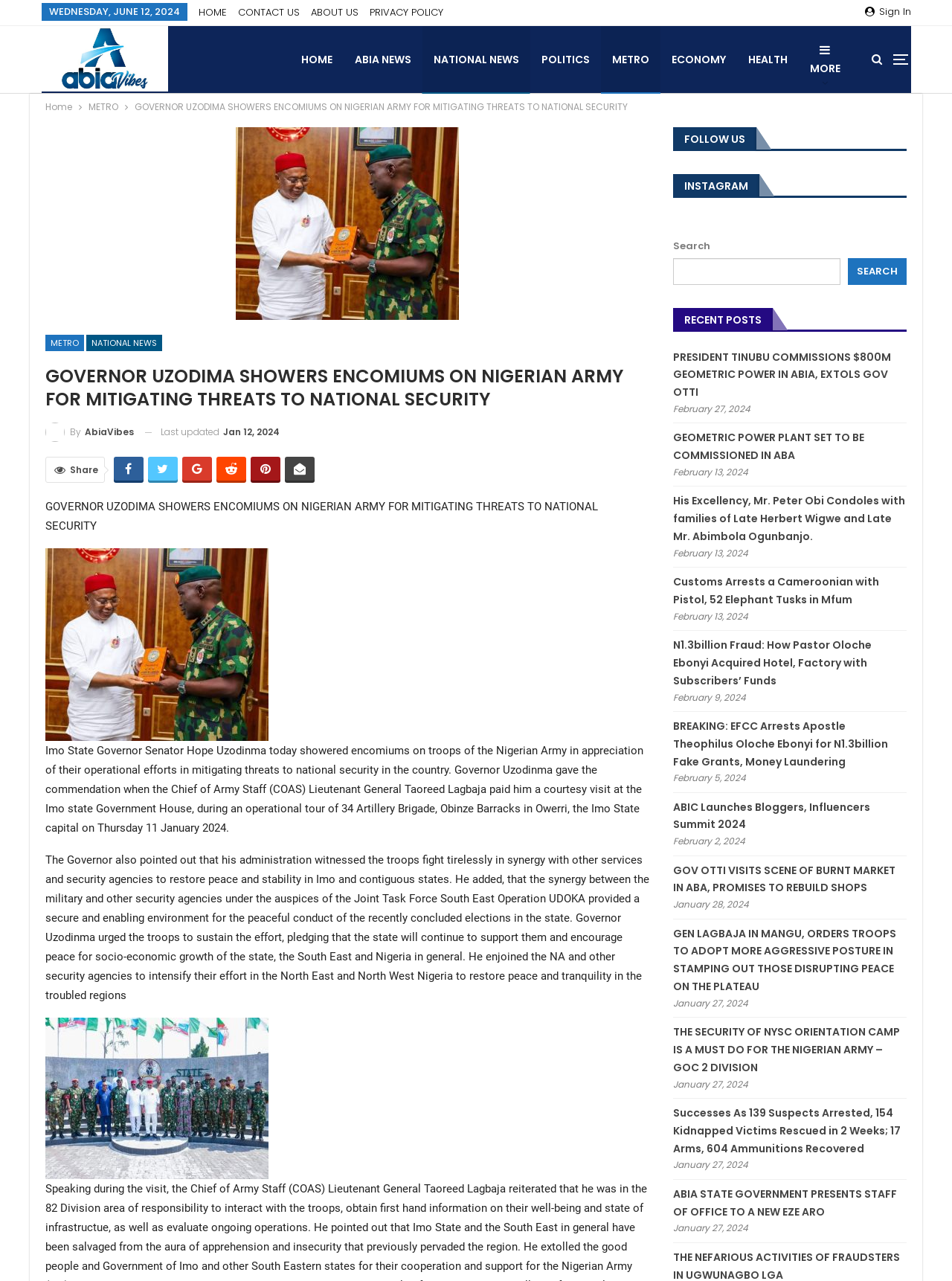Respond with a single word or phrase for the following question: 
What is the name of the operation mentioned in the article?

Operation UDOKA